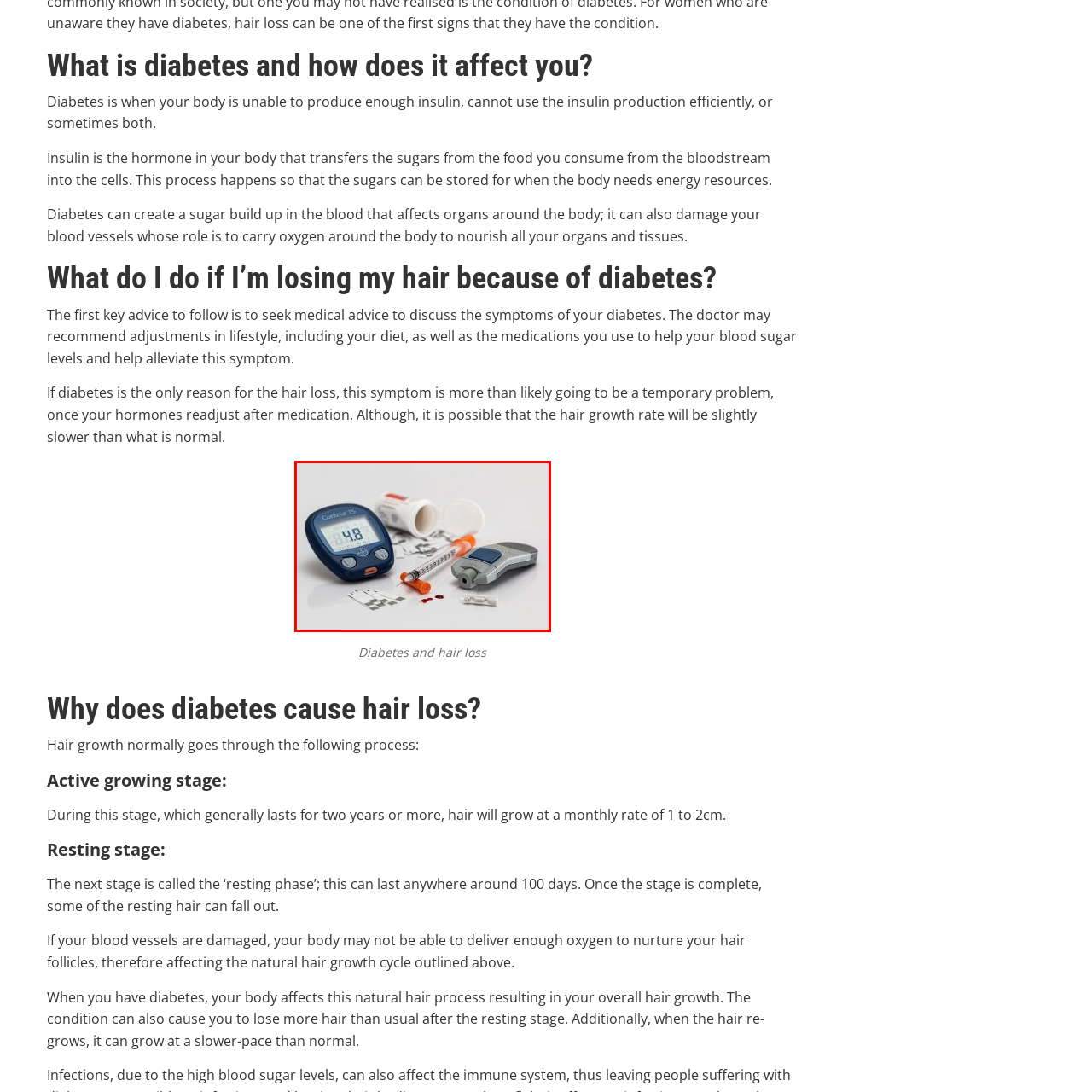Please concentrate on the part of the image enclosed by the red bounding box and answer the following question in detail using the information visible: What are the test strips used for?

The test strips are crucial for monitoring blood glucose levels, which is an essential part of diabetes management, as illustrated by their presence in the image.